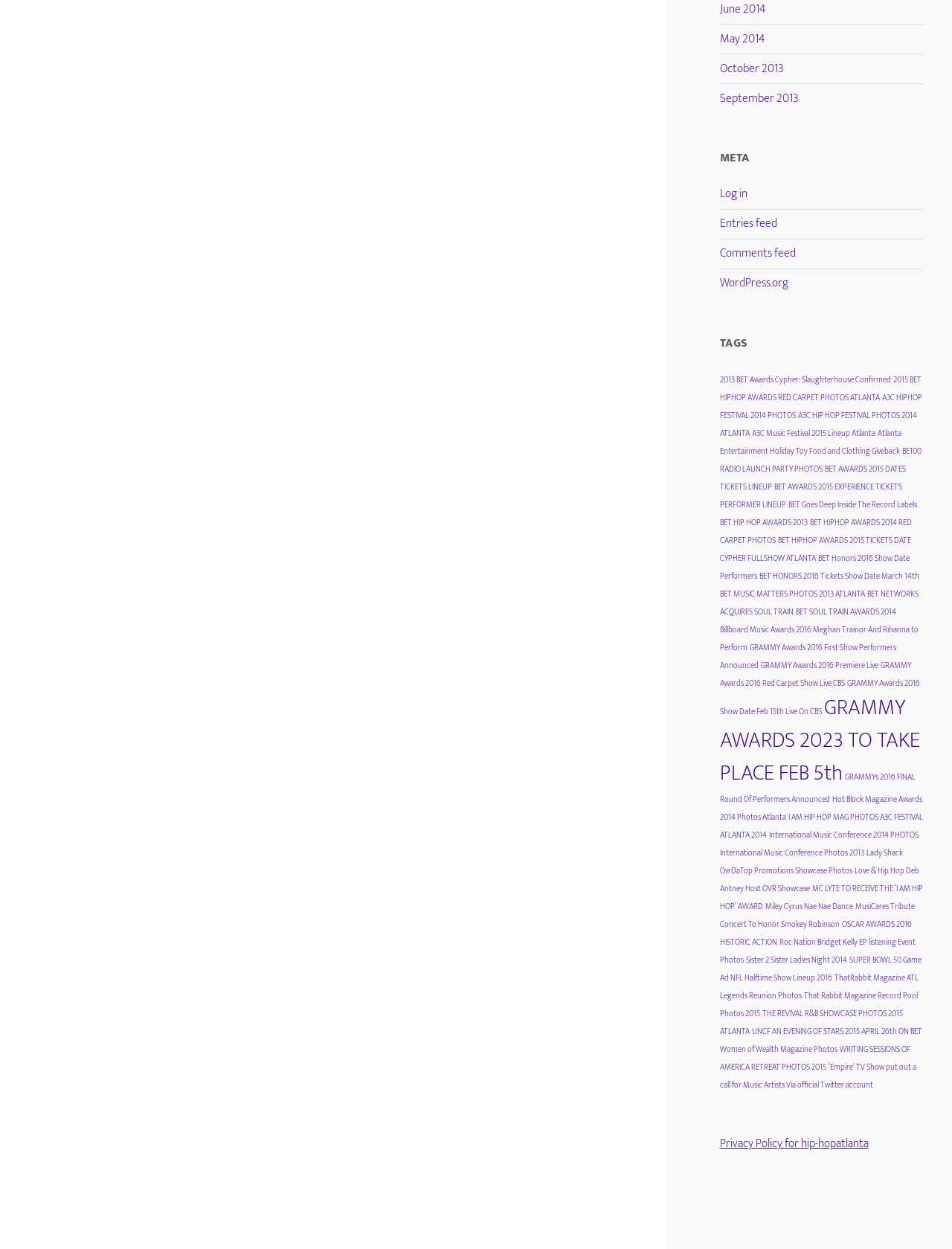What is the purpose of the 'Log in' link?
Examine the image and provide an in-depth answer to the question.

The 'Log in' link is likely used to allow users to log in to the website, possibly to access restricted content or to manage their accounts.